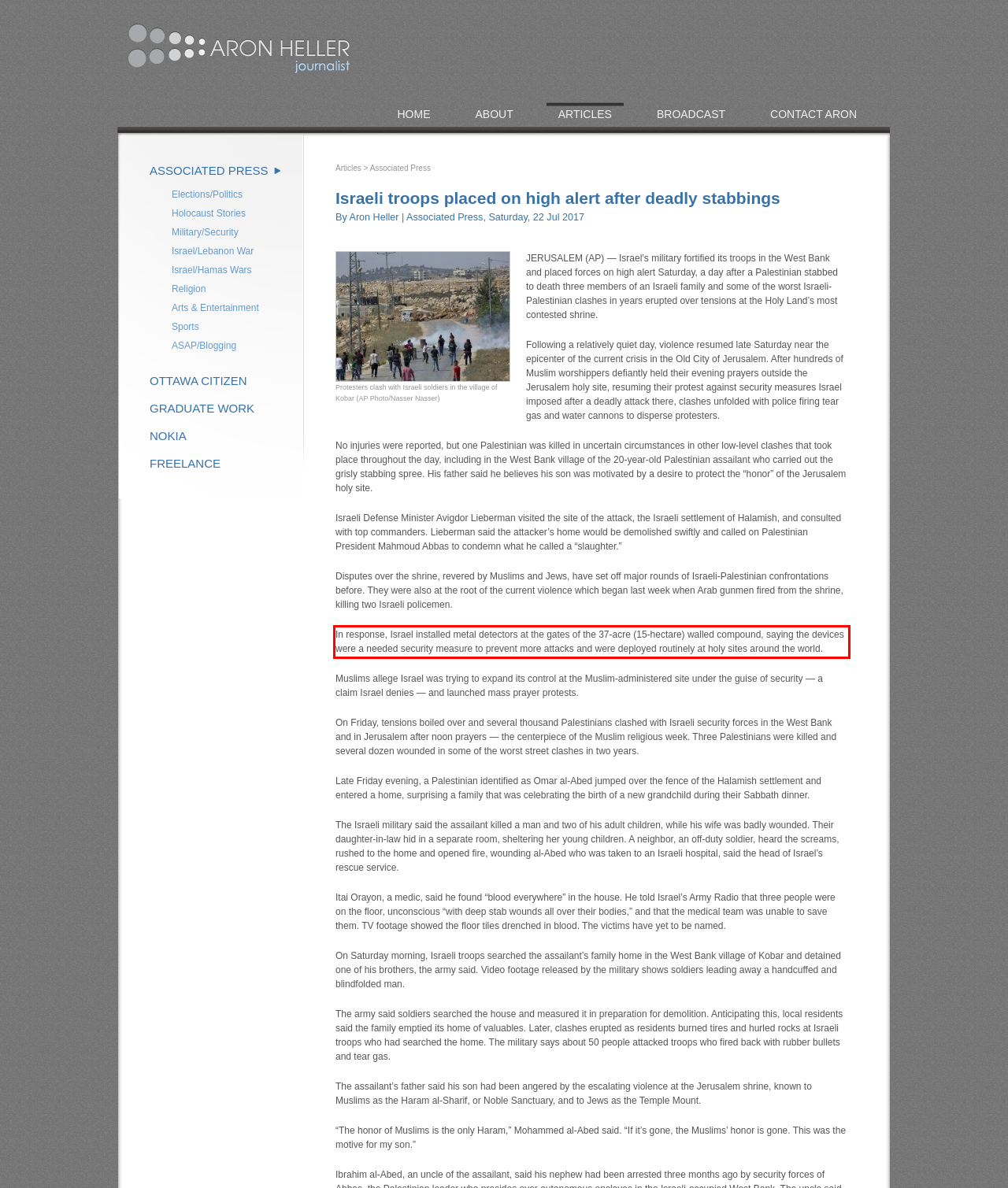In the given screenshot, locate the red bounding box and extract the text content from within it.

In response, Israel installed metal detectors at the gates of the 37-acre (15-hectare) walled compound, saying the devices were a needed security measure to prevent more attacks and were deployed routinely at holy sites around the world.